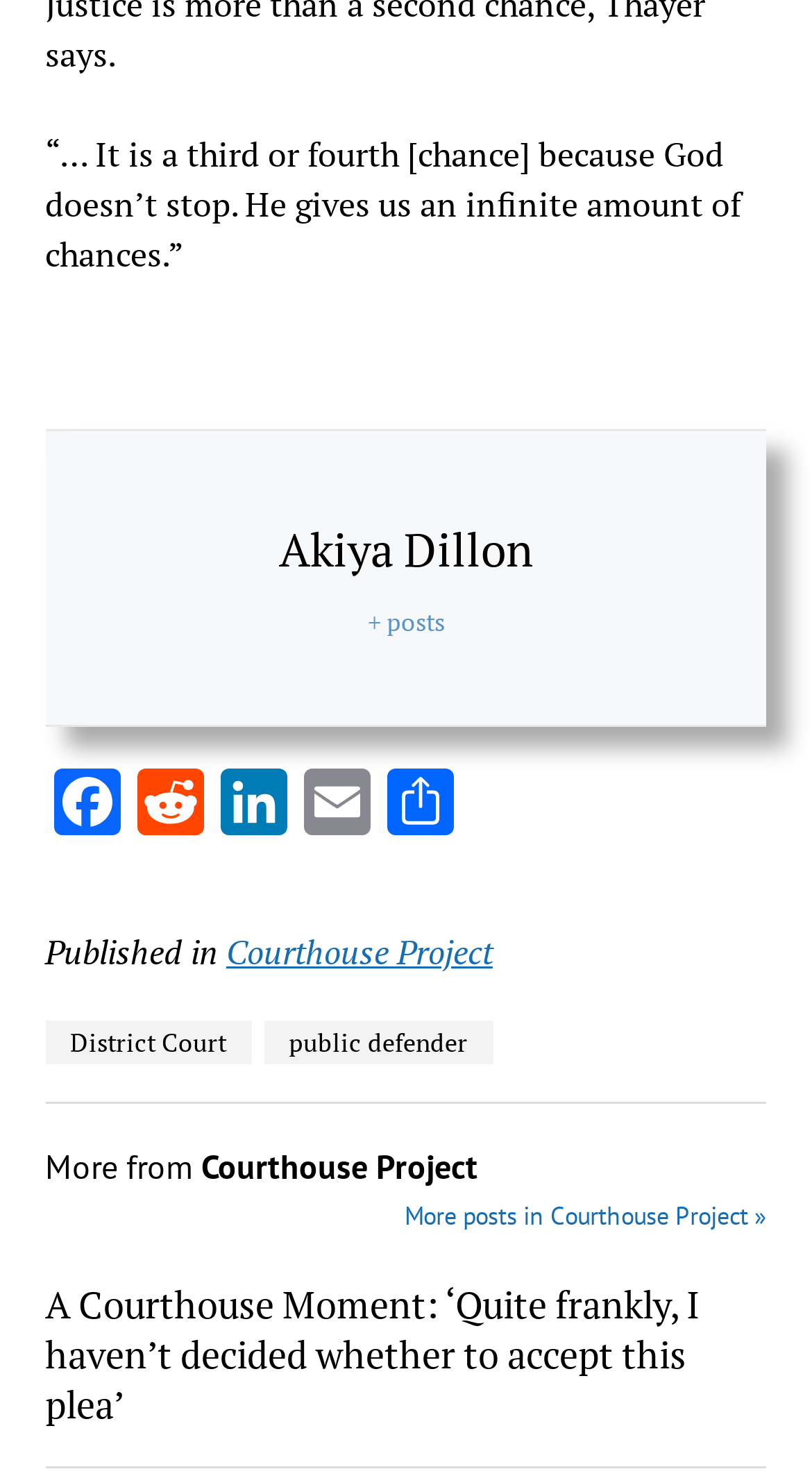Bounding box coordinates are specified in the format (top-left x, top-left y, bottom-right x, bottom-right y). All values are floating point numbers bounded between 0 and 1. Please provide the bounding box coordinate of the region this sentence describes: aria-label="Search"

None